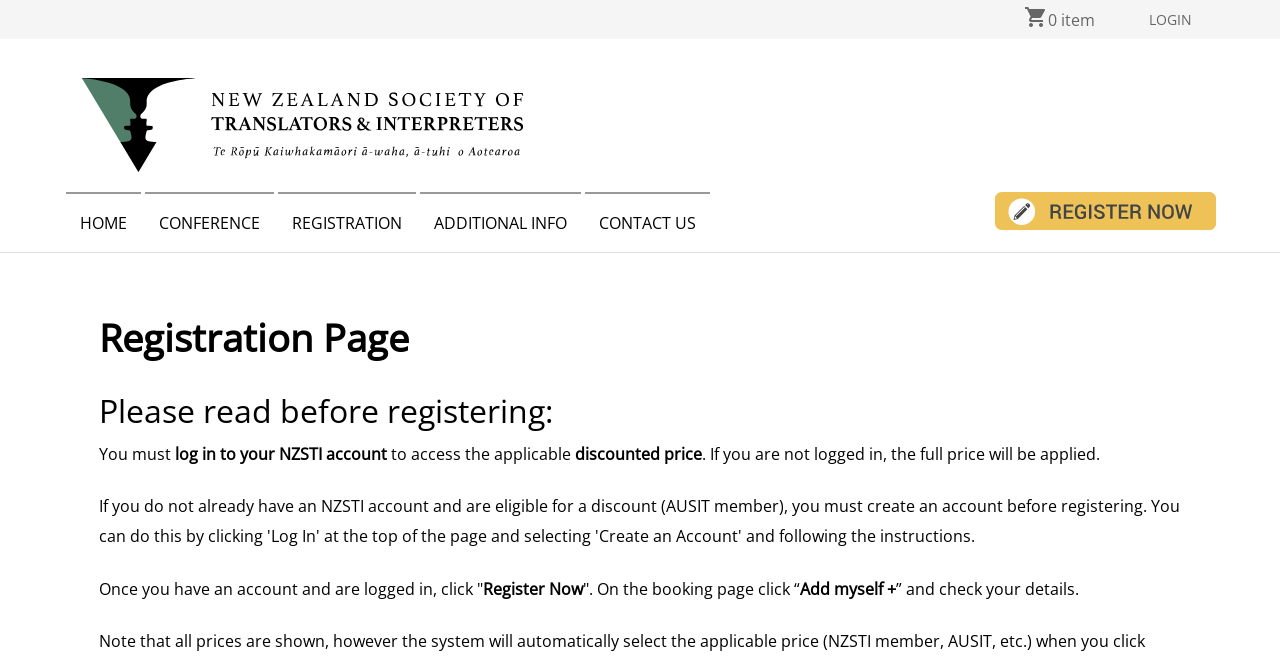What is required to access the discounted price?
Refer to the image and answer the question using a single word or phrase.

Logging in to NZSTI account